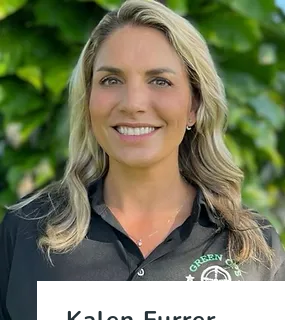What is displayed below Kalen's photo?
Craft a detailed and extensive response to the question.

According to the caption, below Kalen's photo, her name is prominently displayed in a clear, bold font, reinforcing her identity within the organization.